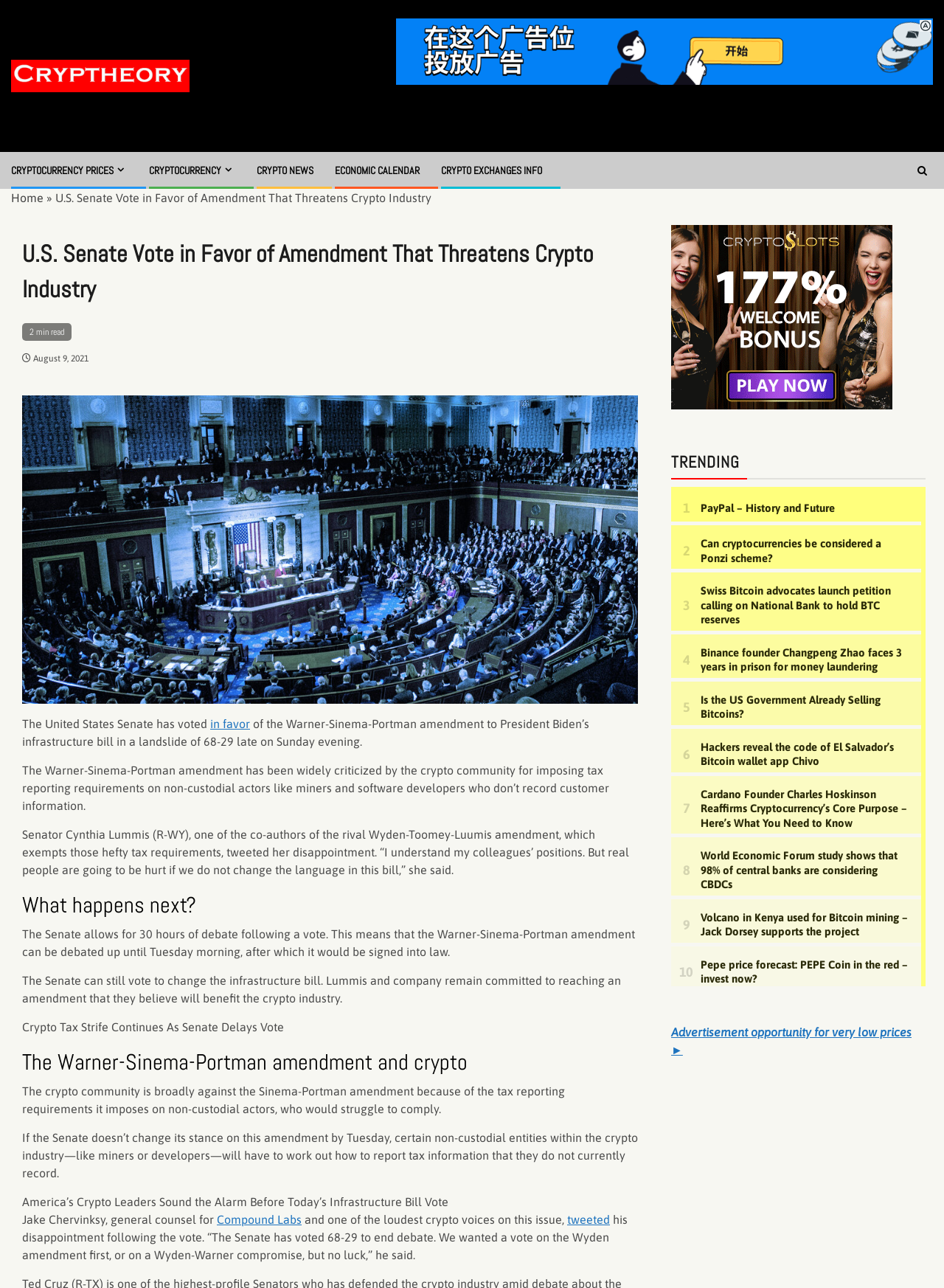Given the webpage screenshot, identify the bounding box of the UI element that matches this description: "Crypto Exchanges Info".

[0.467, 0.127, 0.574, 0.137]